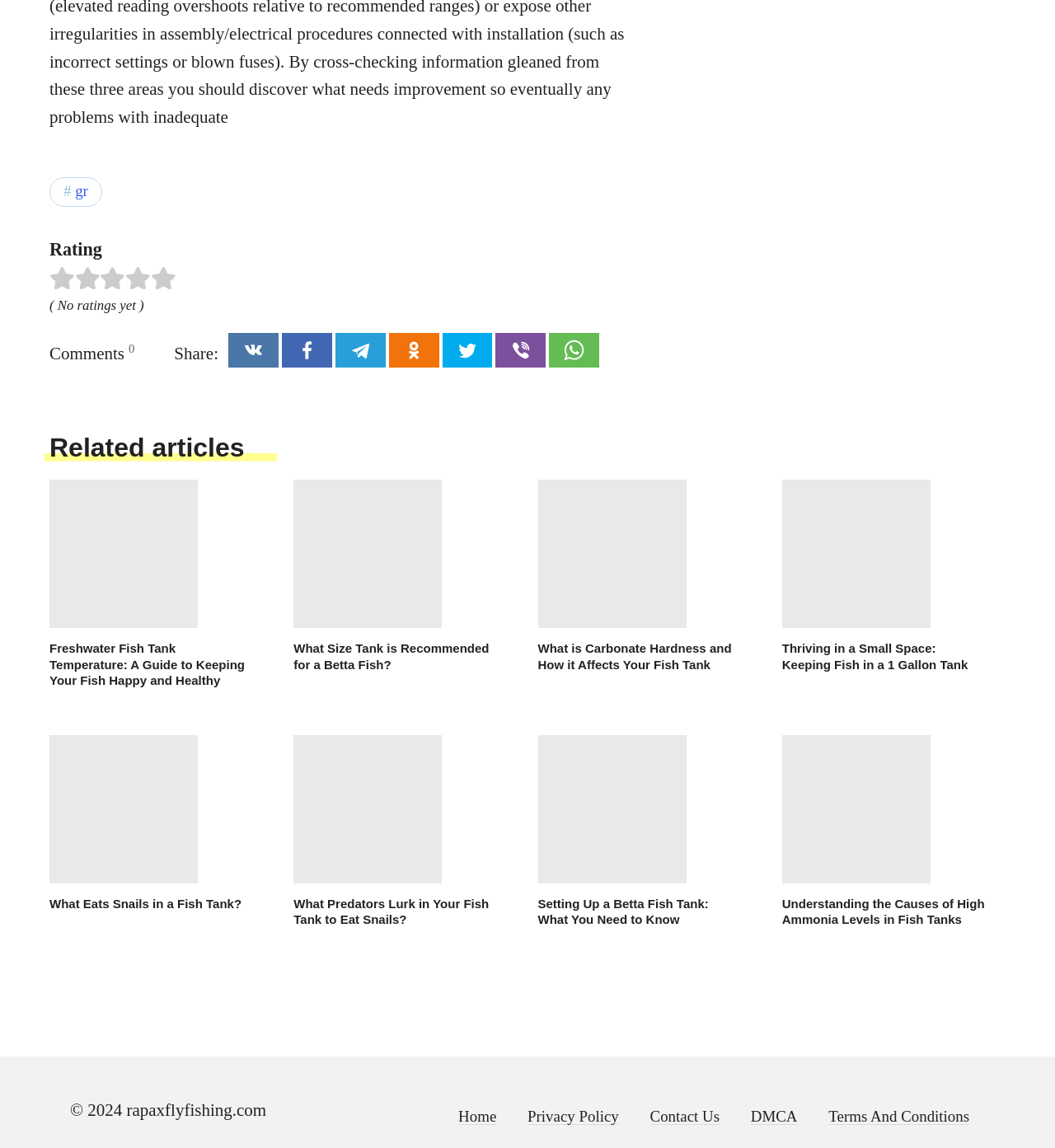Provide the bounding box coordinates of the area you need to click to execute the following instruction: "Click on the 'Home' link".

[0.434, 0.965, 0.471, 0.98]